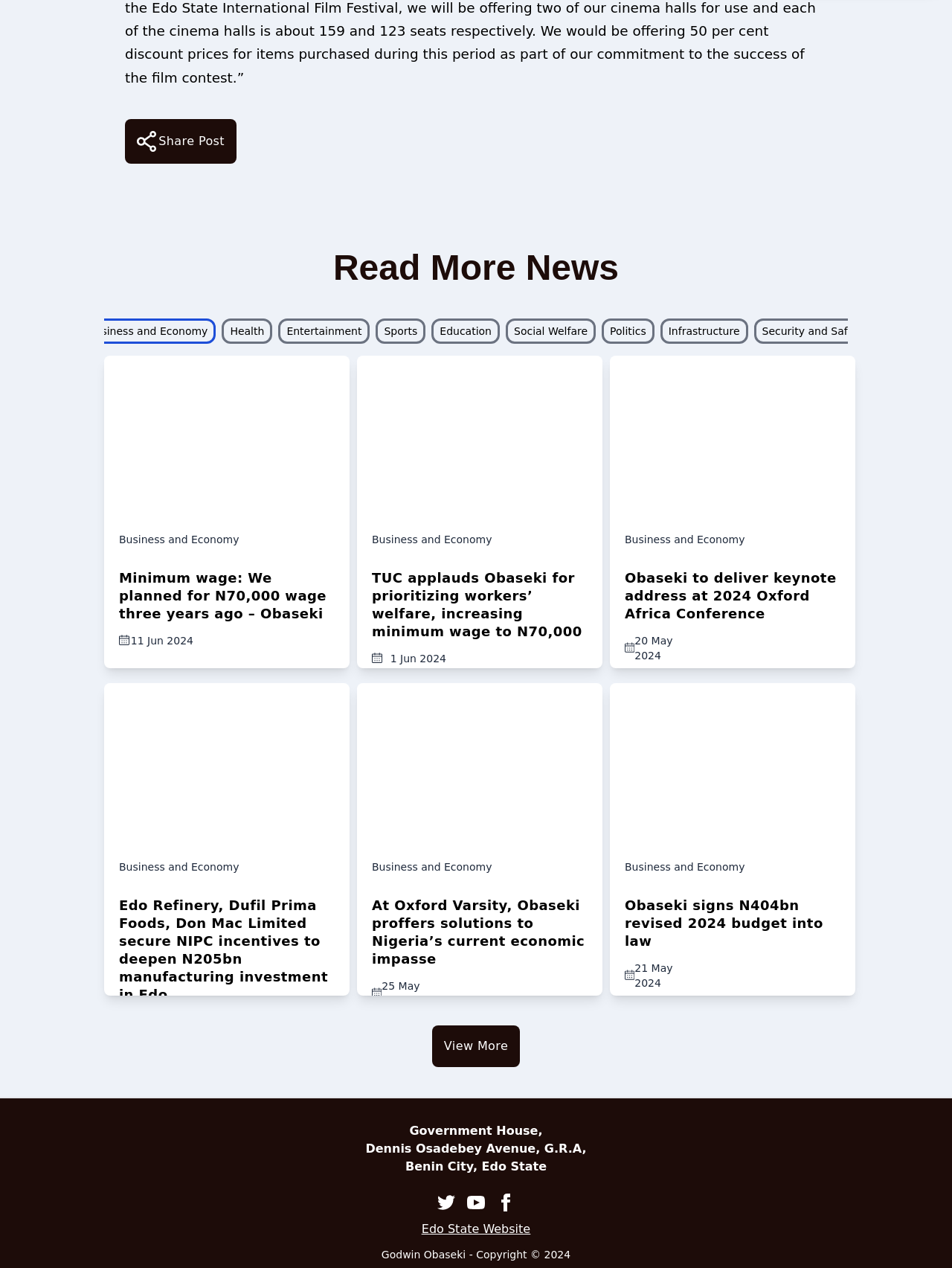Respond with a single word or phrase to the following question: What is the date of the news article 'Obaseki to deliver keynote address at 2024 Oxford Africa Conference'?

20 May 2024